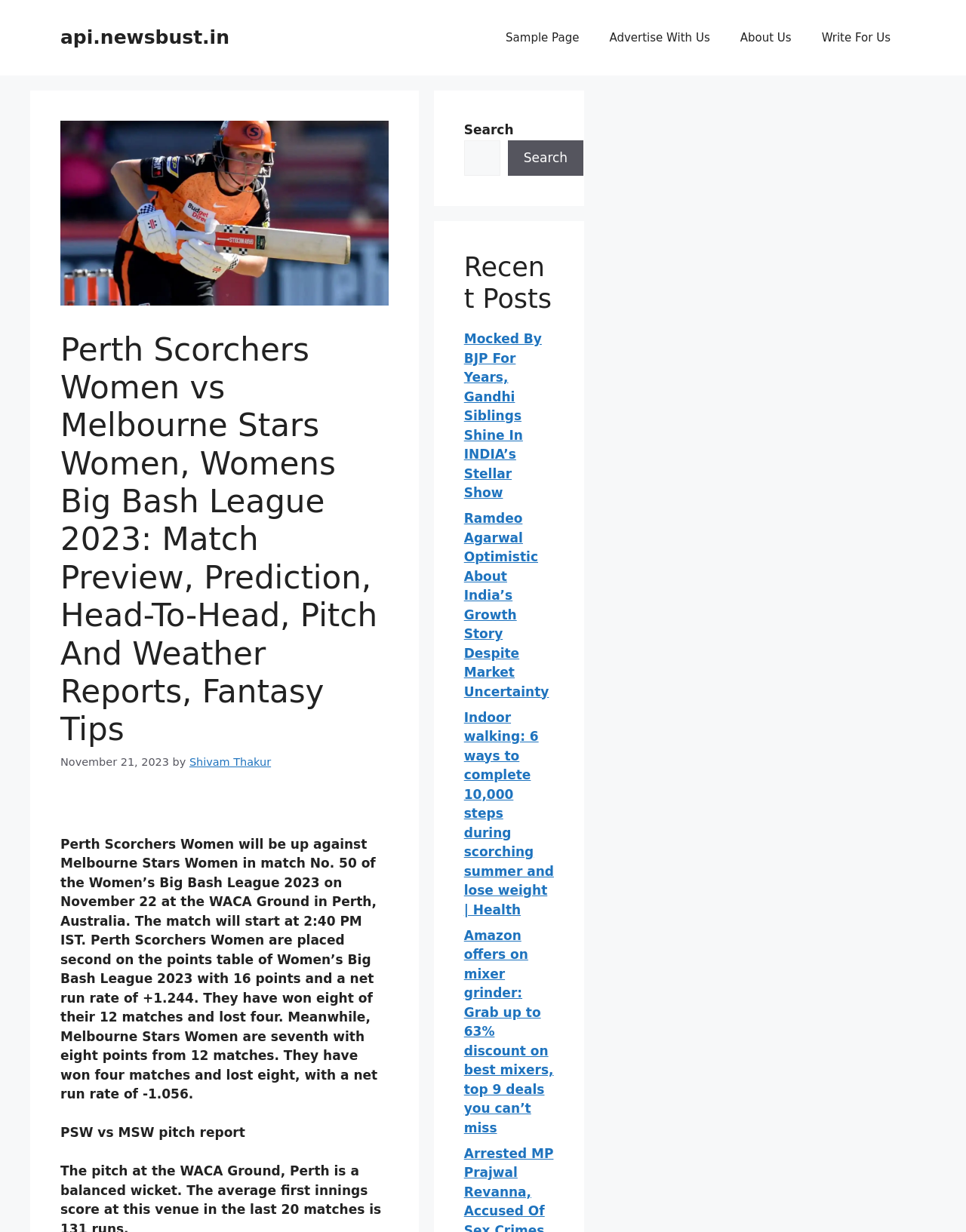Locate the bounding box coordinates of the area to click to fulfill this instruction: "Visit the Sample Page". The bounding box should be presented as four float numbers between 0 and 1, in the order [left, top, right, bottom].

[0.508, 0.012, 0.615, 0.049]